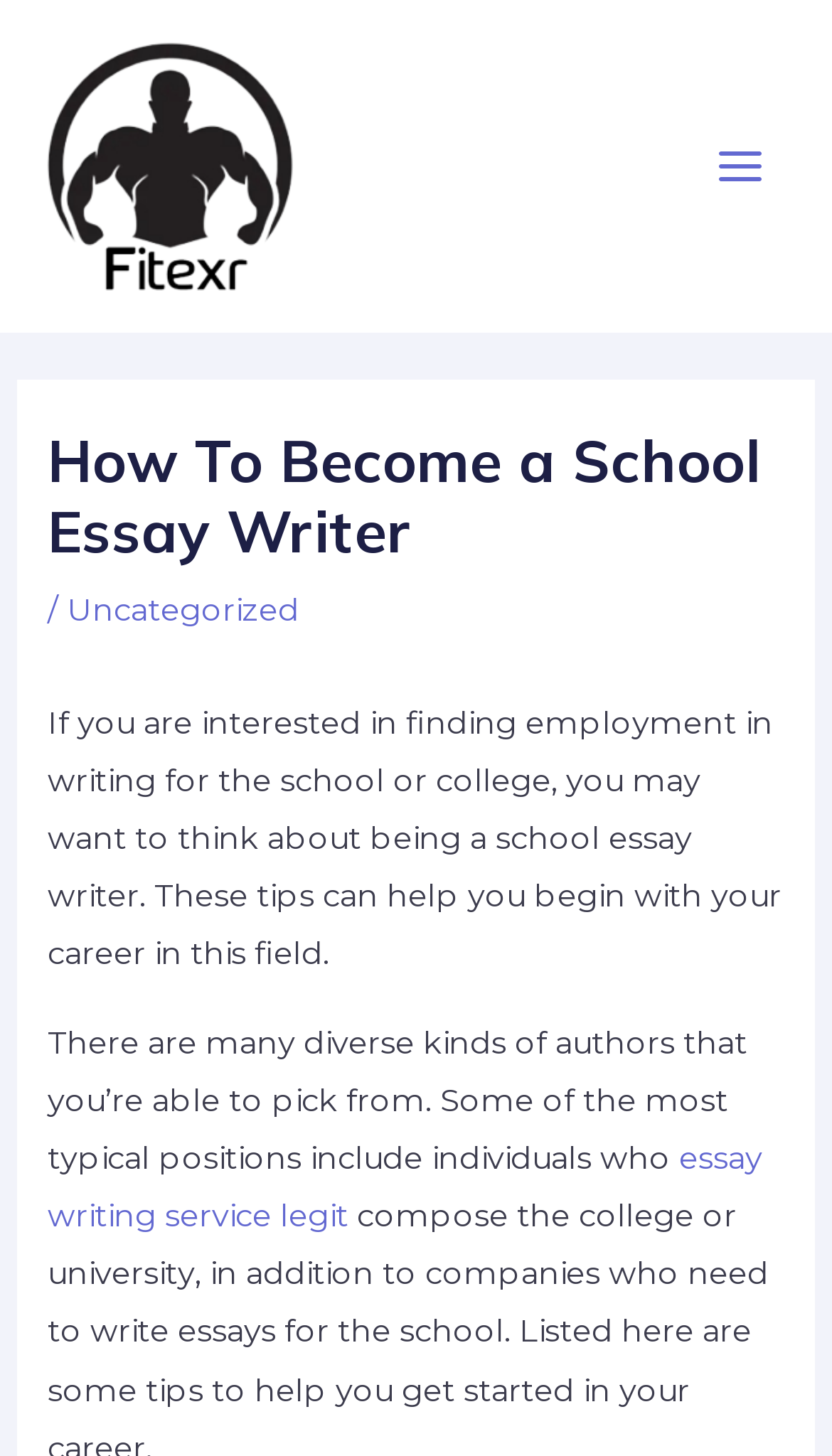Is there a link to an essay writing service?
Answer the question with as much detail as you can, using the image as a reference.

The webpage contains a link to an 'essay writing service legit', which suggests that the webpage may be promoting or affiliated with this service.